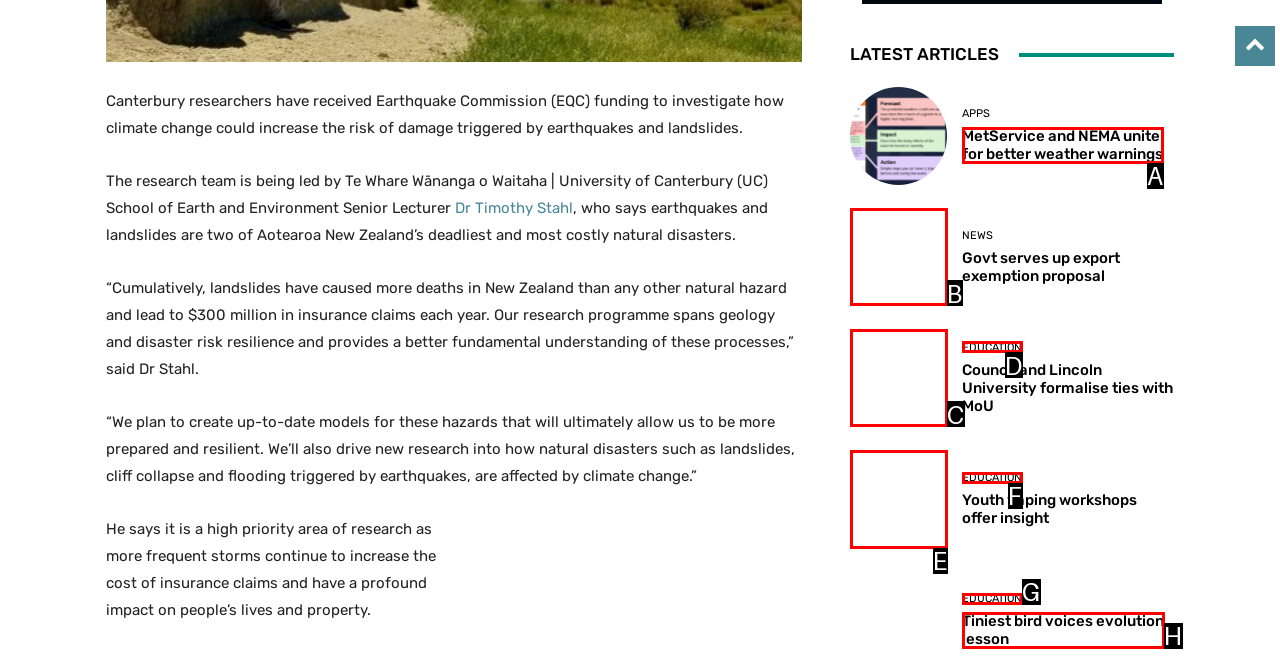Given the description: Education, identify the corresponding option. Answer with the letter of the appropriate option directly.

F